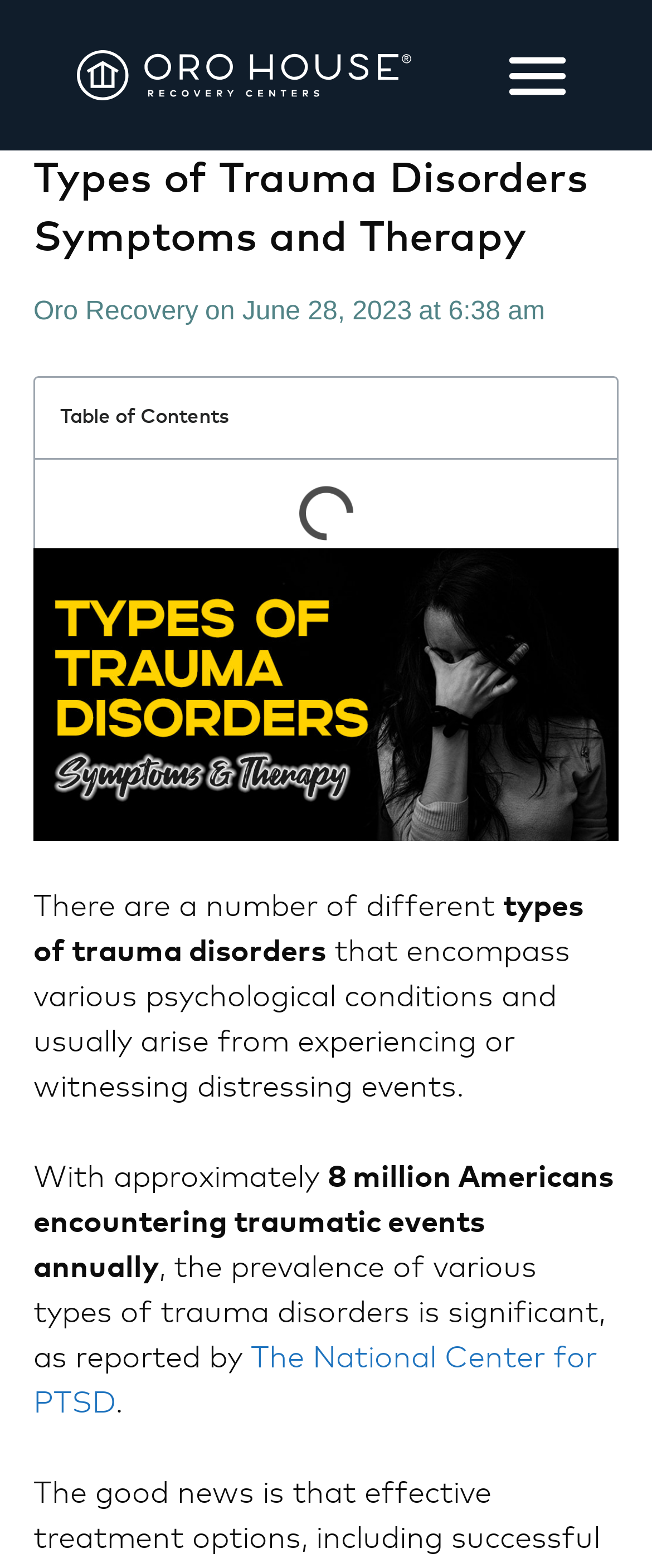What is the date of the webpage update?
Please provide a detailed and comprehensive answer to the question.

I found the answer by looking at the top-right corner of the webpage, where there is a time element with the date 'June 28, 2023' and the time '6:38 am'.